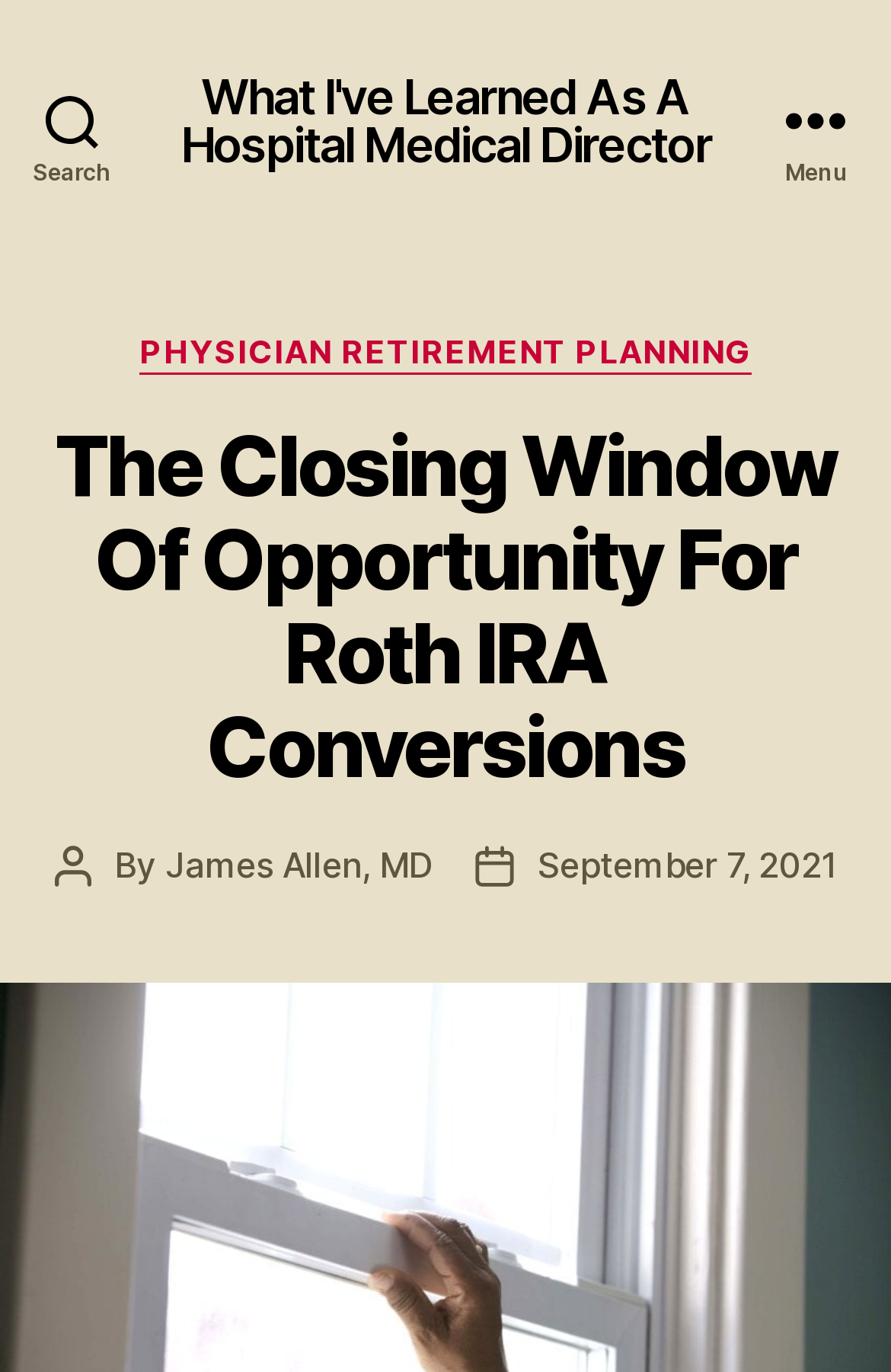Using details from the image, please answer the following question comprehensively:
How many buttons are in the top navigation bar?

I found the number of buttons by looking at the top navigation bar, which has a 'Search' button and a 'Menu' button.